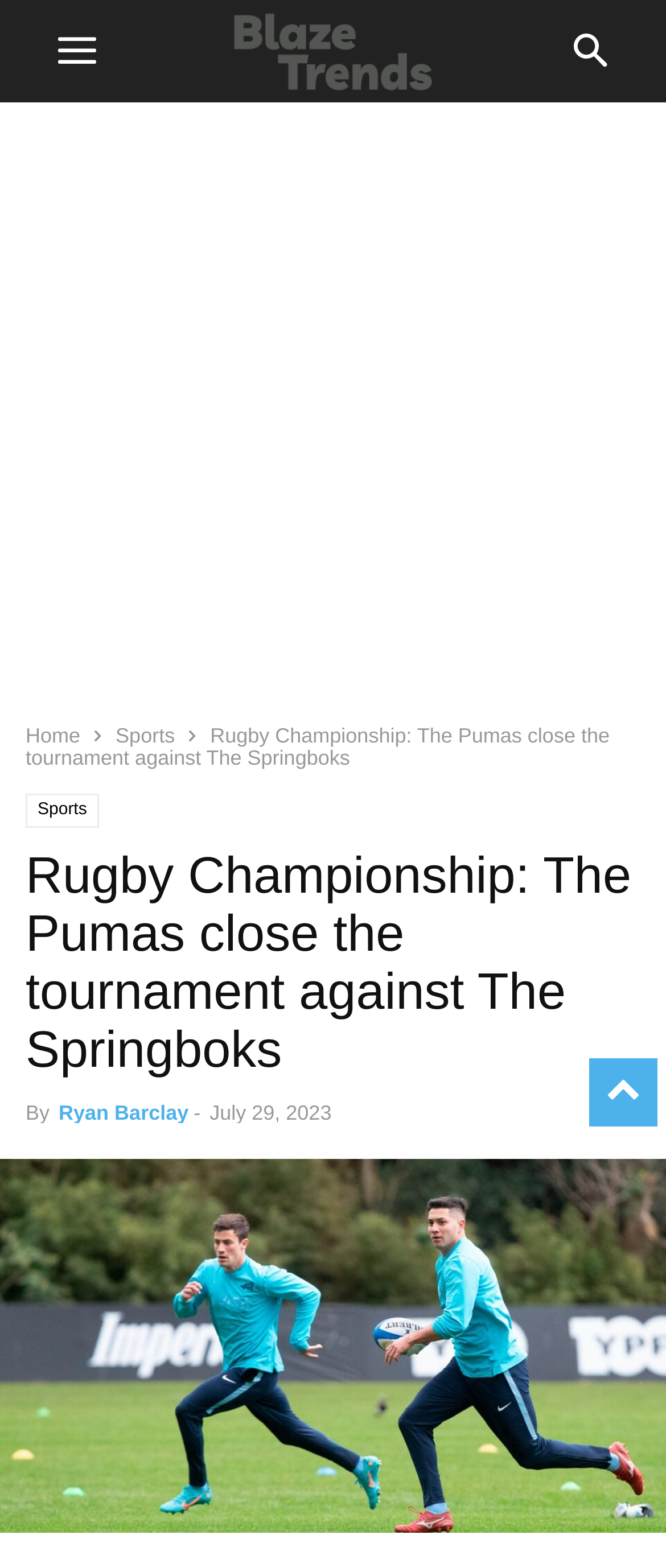Determine the coordinates of the bounding box that should be clicked to complete the instruction: "View Smart Casual content". The coordinates should be represented by four float numbers between 0 and 1: [left, top, right, bottom].

None